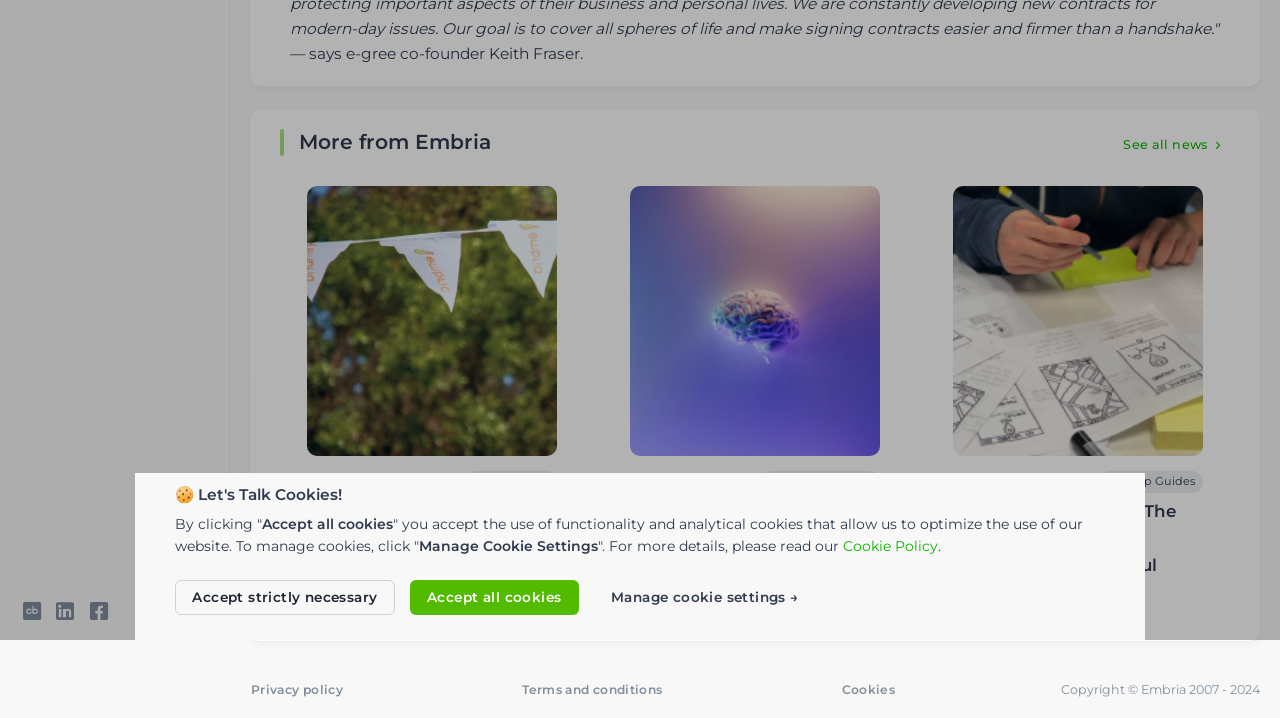Identify the bounding box of the UI element described as follows: "Cookies". Provide the coordinates as four float numbers in the range of 0 to 1 [left, top, right, bottom].

[0.657, 0.939, 0.7, 0.983]